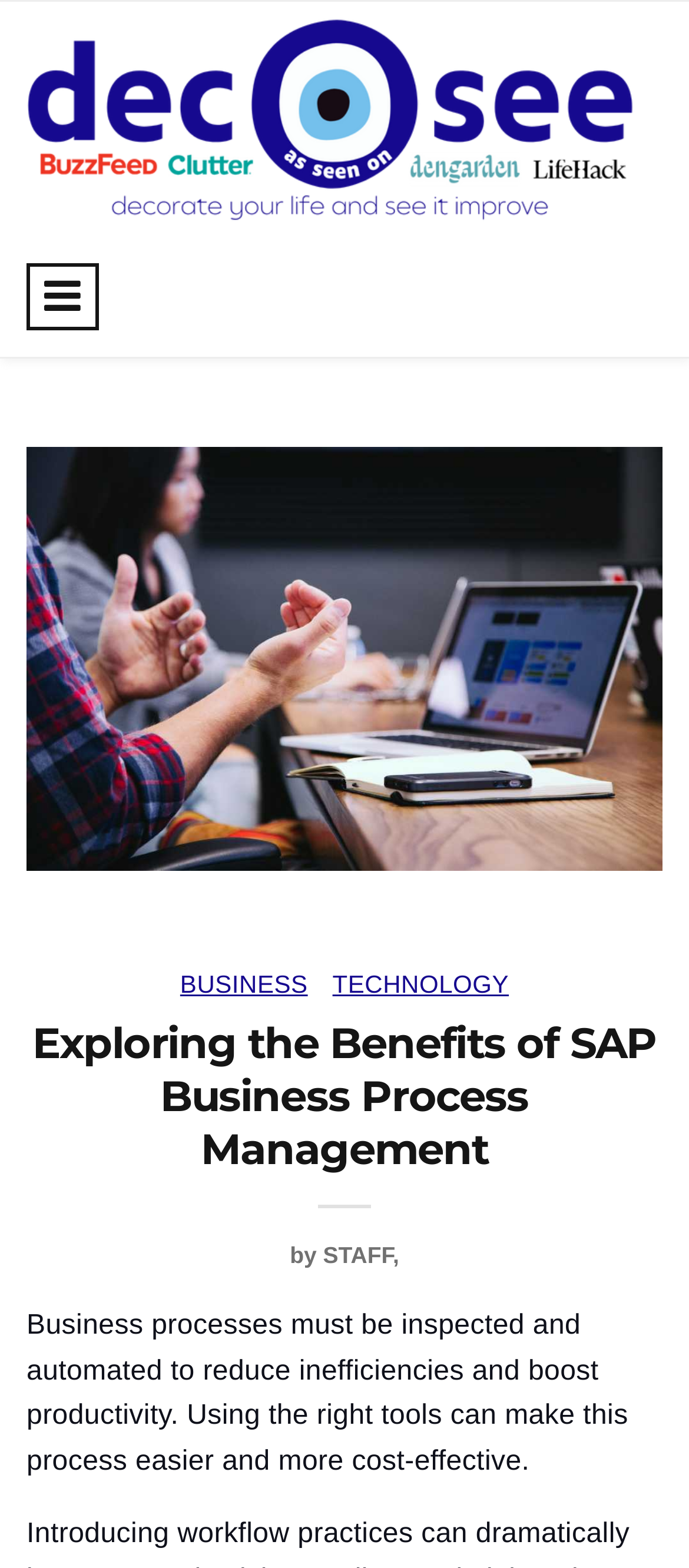What are the two main categories mentioned?
Based on the image, give a concise answer in the form of a single word or short phrase.

BUSINESS, TECHNOLOGY